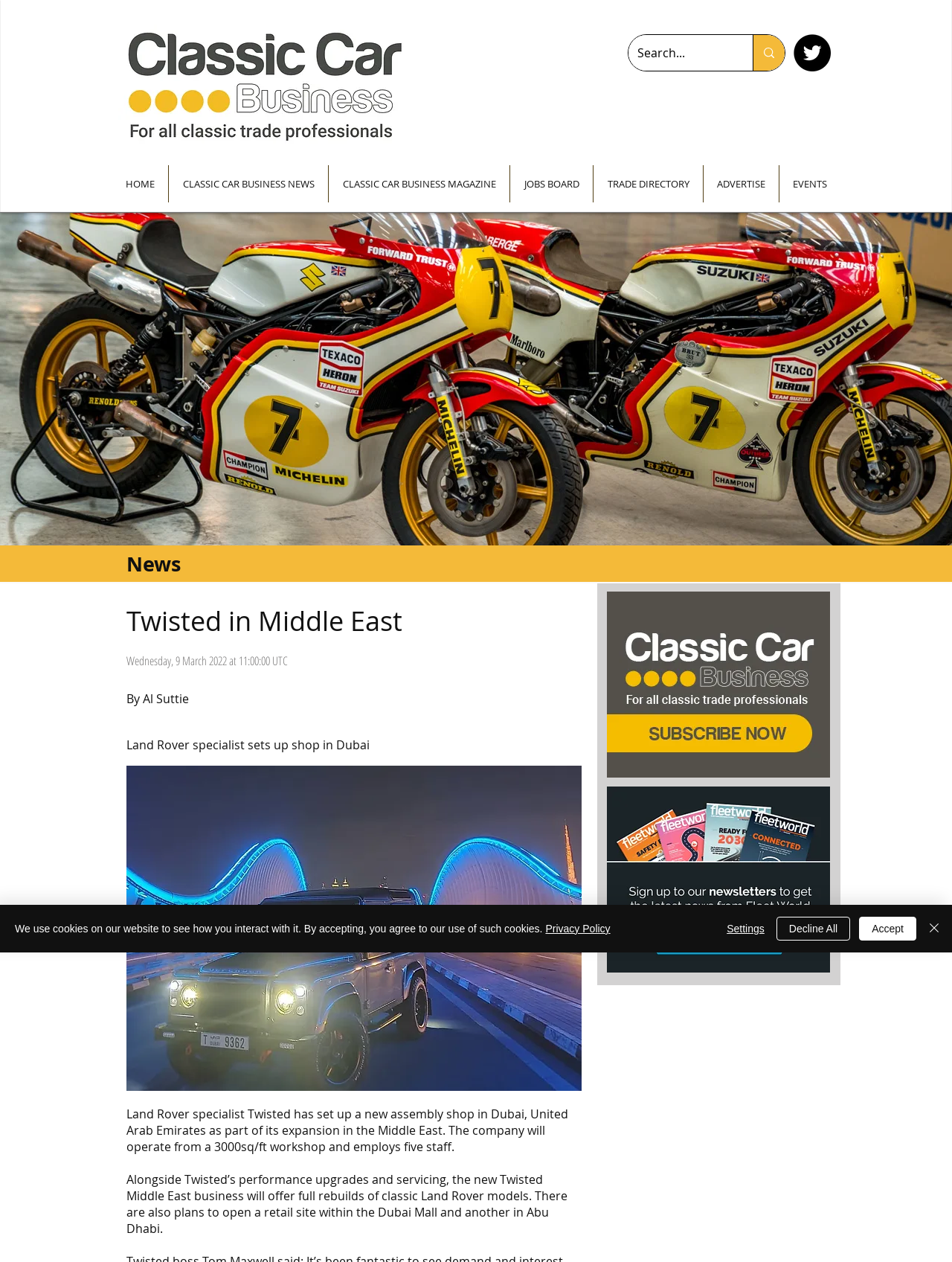Highlight the bounding box coordinates of the element you need to click to perform the following instruction: "Go to the home page."

[0.117, 0.131, 0.177, 0.16]